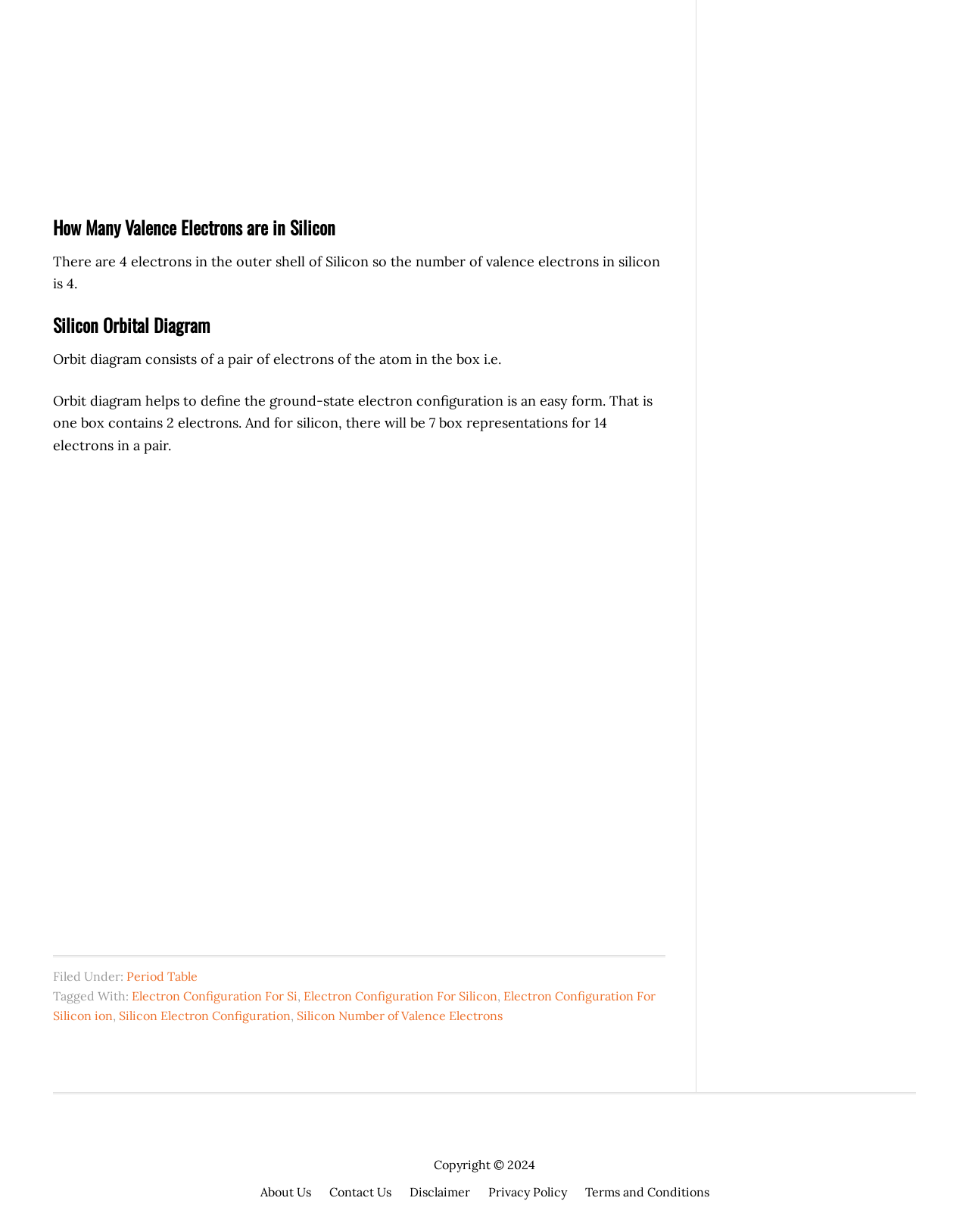Please provide a detailed answer to the question below by examining the image:
What is the copyright year of this website?

The answer can be found in the contentinfo section, where there is a StaticText element stating 'Copyright © 2024'.